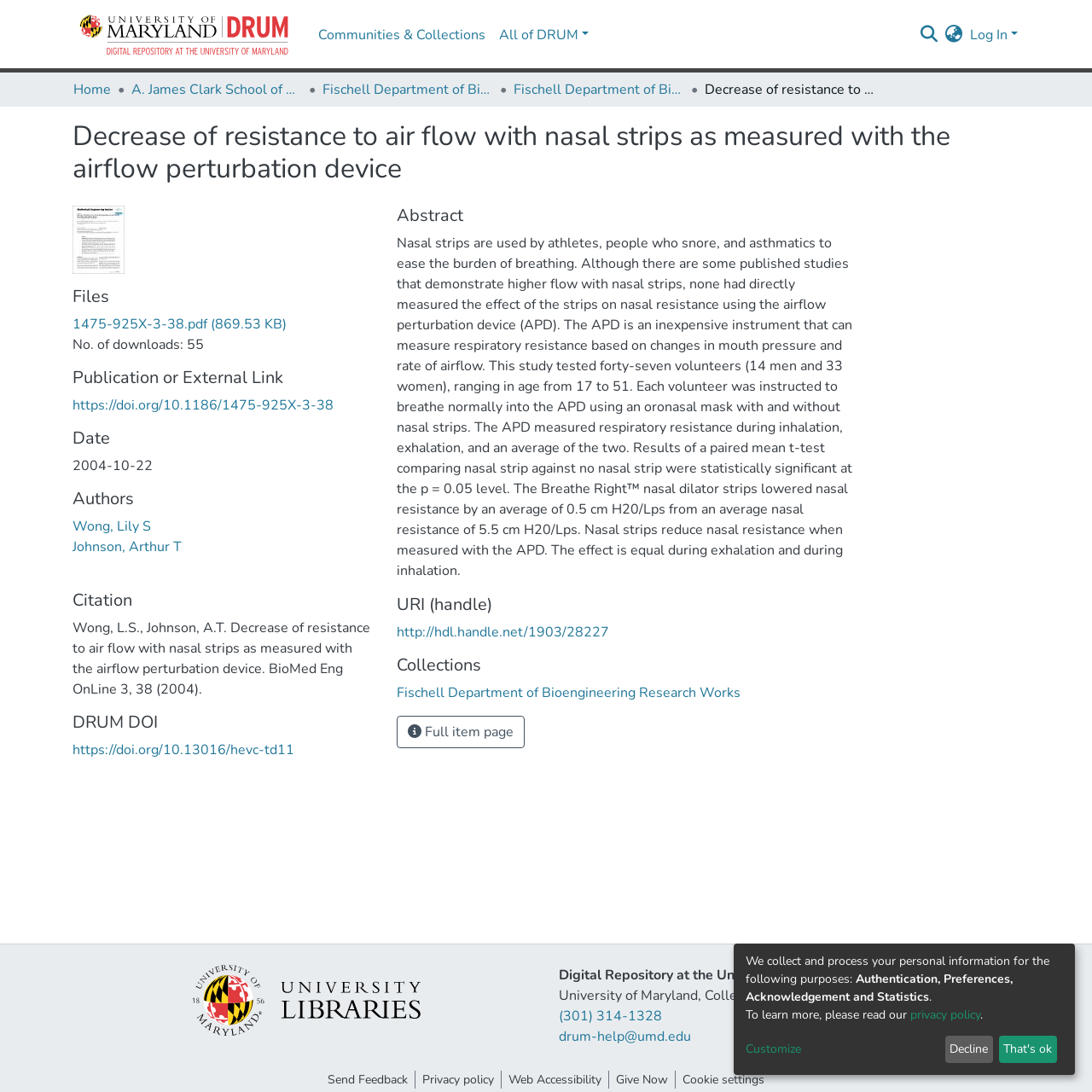Respond to the following query with just one word or a short phrase: 
What is the date of the publication?

2004-10-22